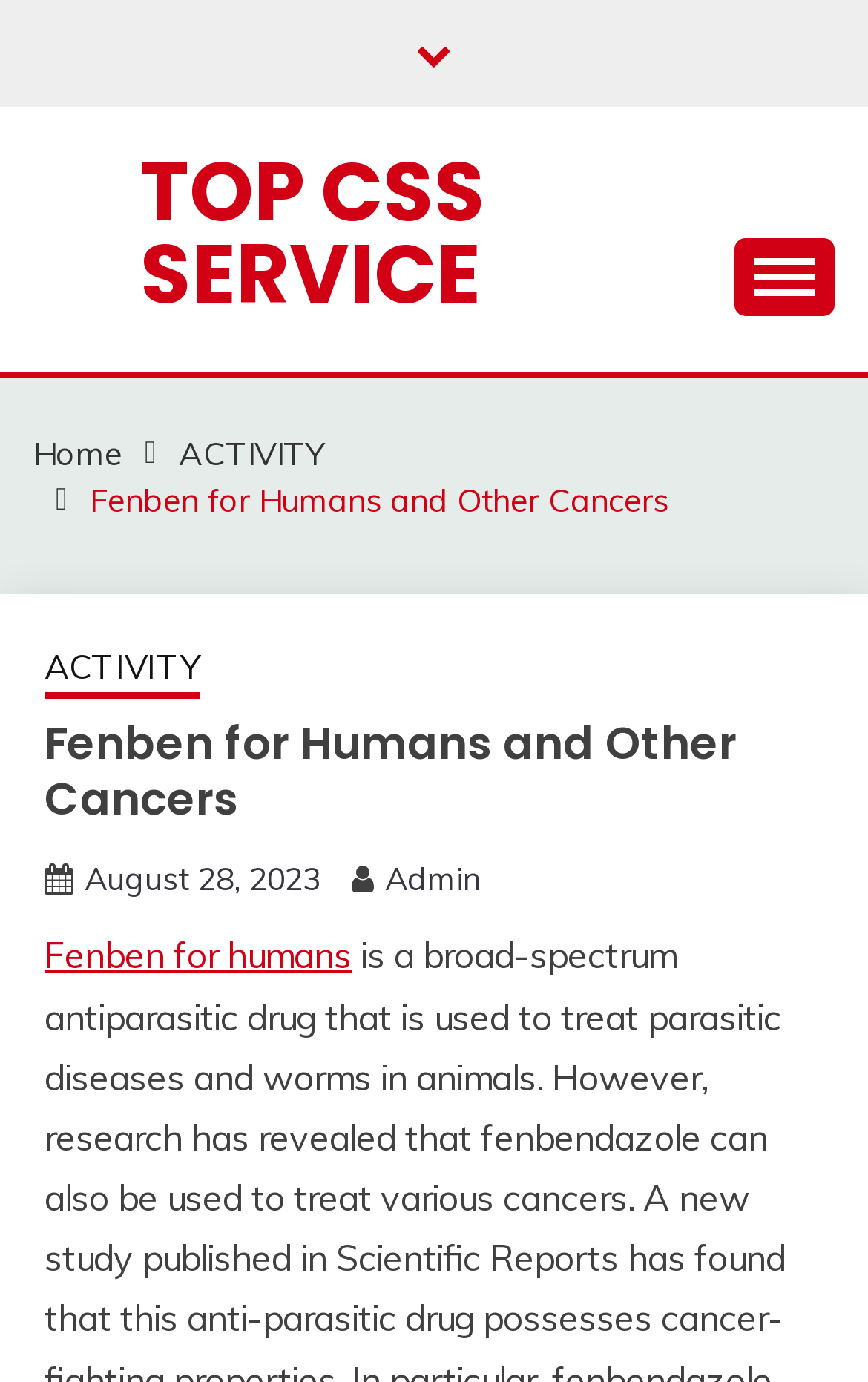Locate the coordinates of the bounding box for the clickable region that fulfills this instruction: "visit the TOP CSS SERVICE page".

[0.162, 0.097, 0.559, 0.24]